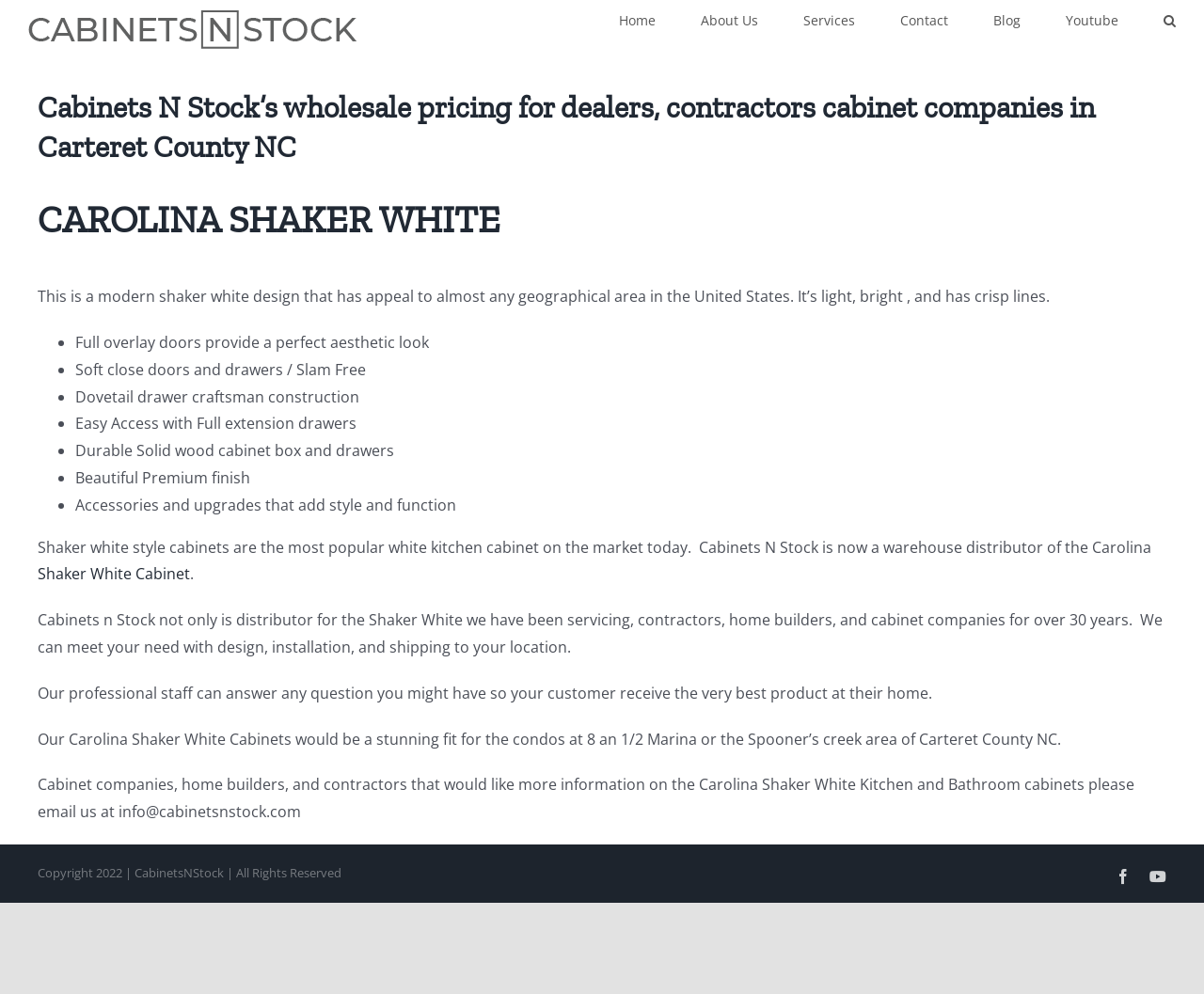Find the bounding box coordinates of the element to click in order to complete the given instruction: "Go to Home page."

[0.514, 0.0, 0.545, 0.038]